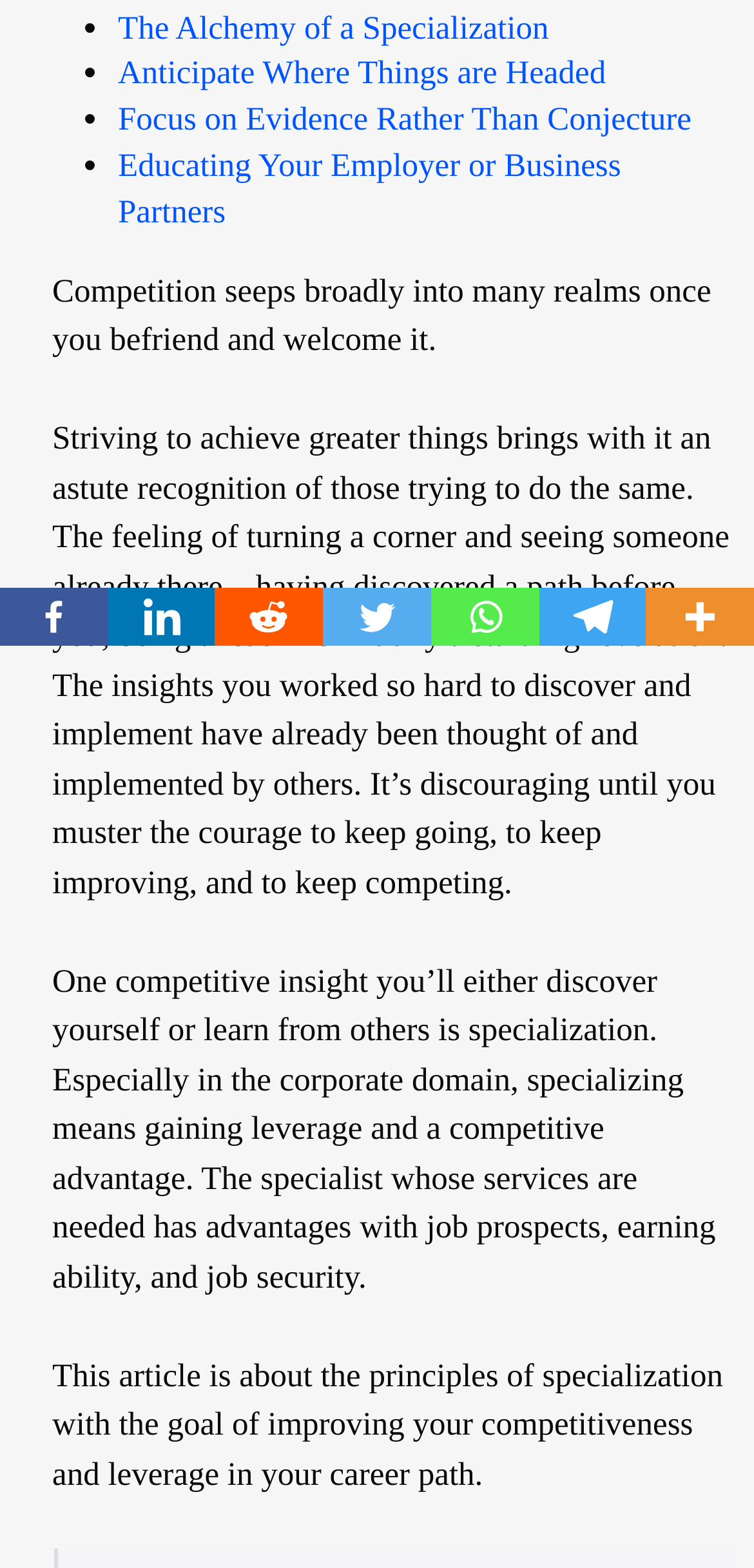Please determine the bounding box coordinates for the UI element described as: "Anticipate Where Things are Headed".

[0.156, 0.035, 0.804, 0.059]